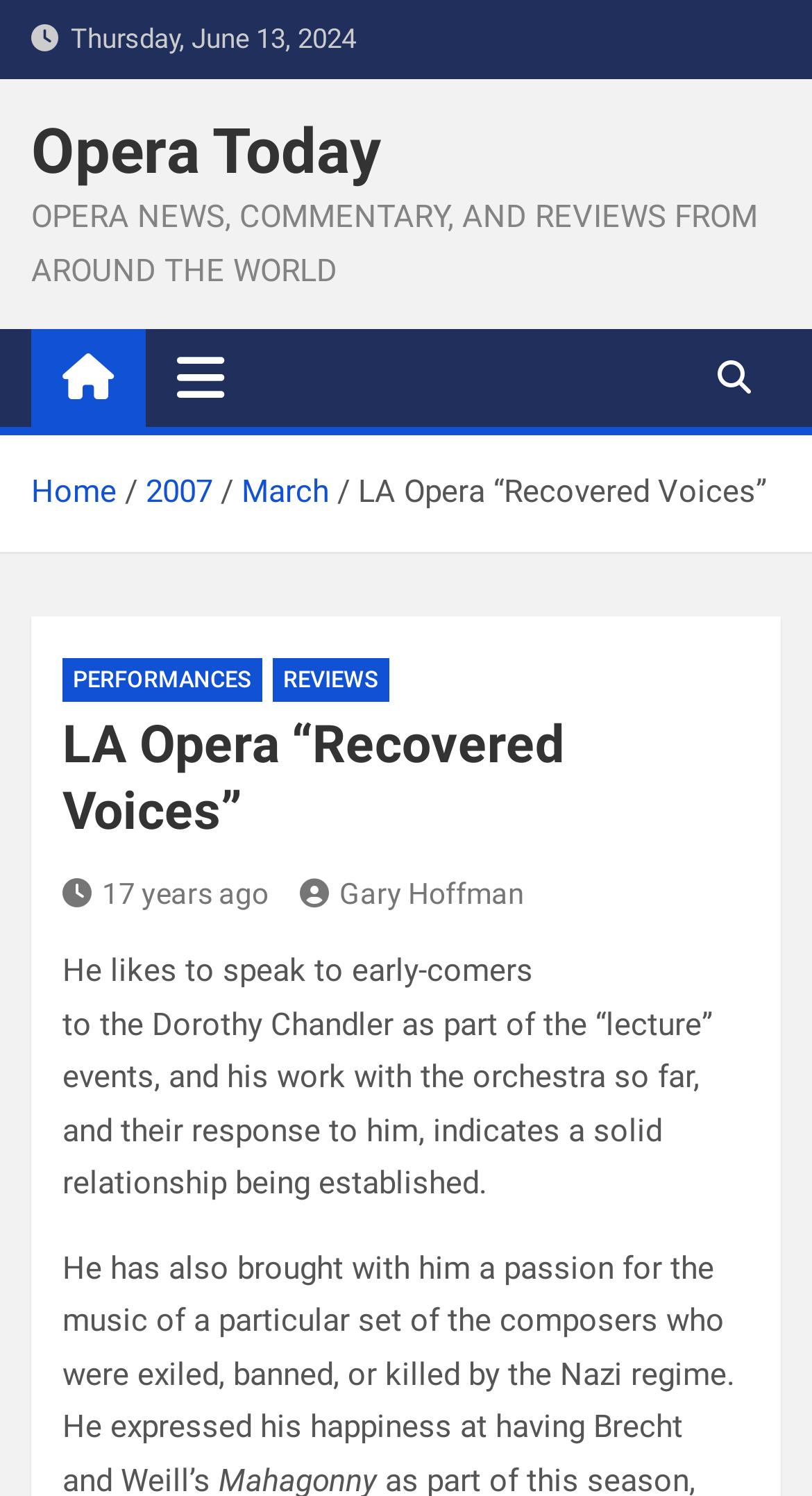Please find the main title text of this webpage.

LA Opera “Recovered Voices”